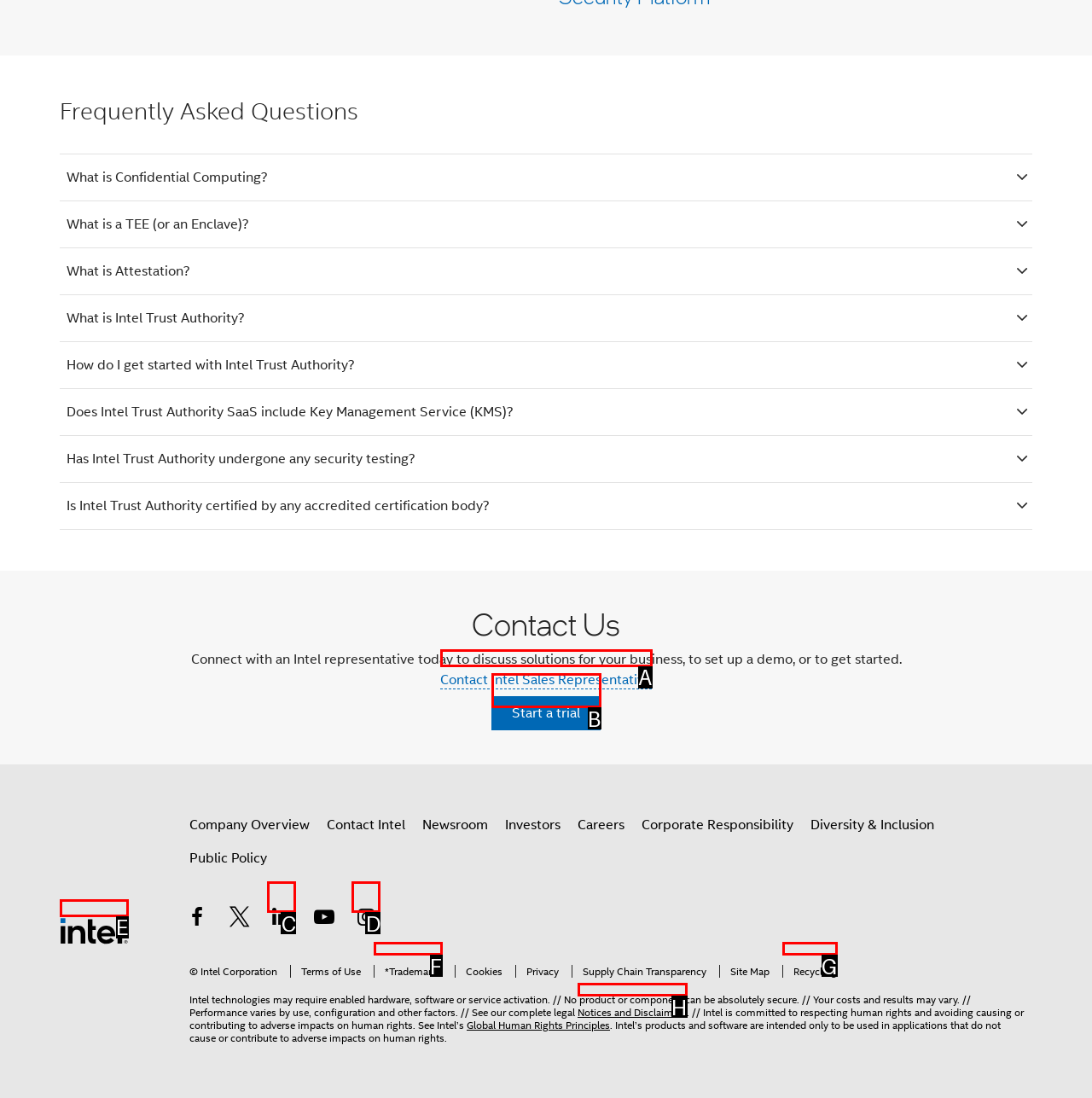Refer to the element description: Start a trial and identify the matching HTML element. State your answer with the appropriate letter.

B